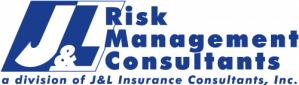Based on the image, please elaborate on the answer to the following question:
What is the focus of J&L Risk Management Consultants?

The caption states that the company's focus is on supporting clients in the realm of insurance and safety, which suggests that J&L Risk Management Consultants provides comprehensive risk management solutions to its clients in these areas.